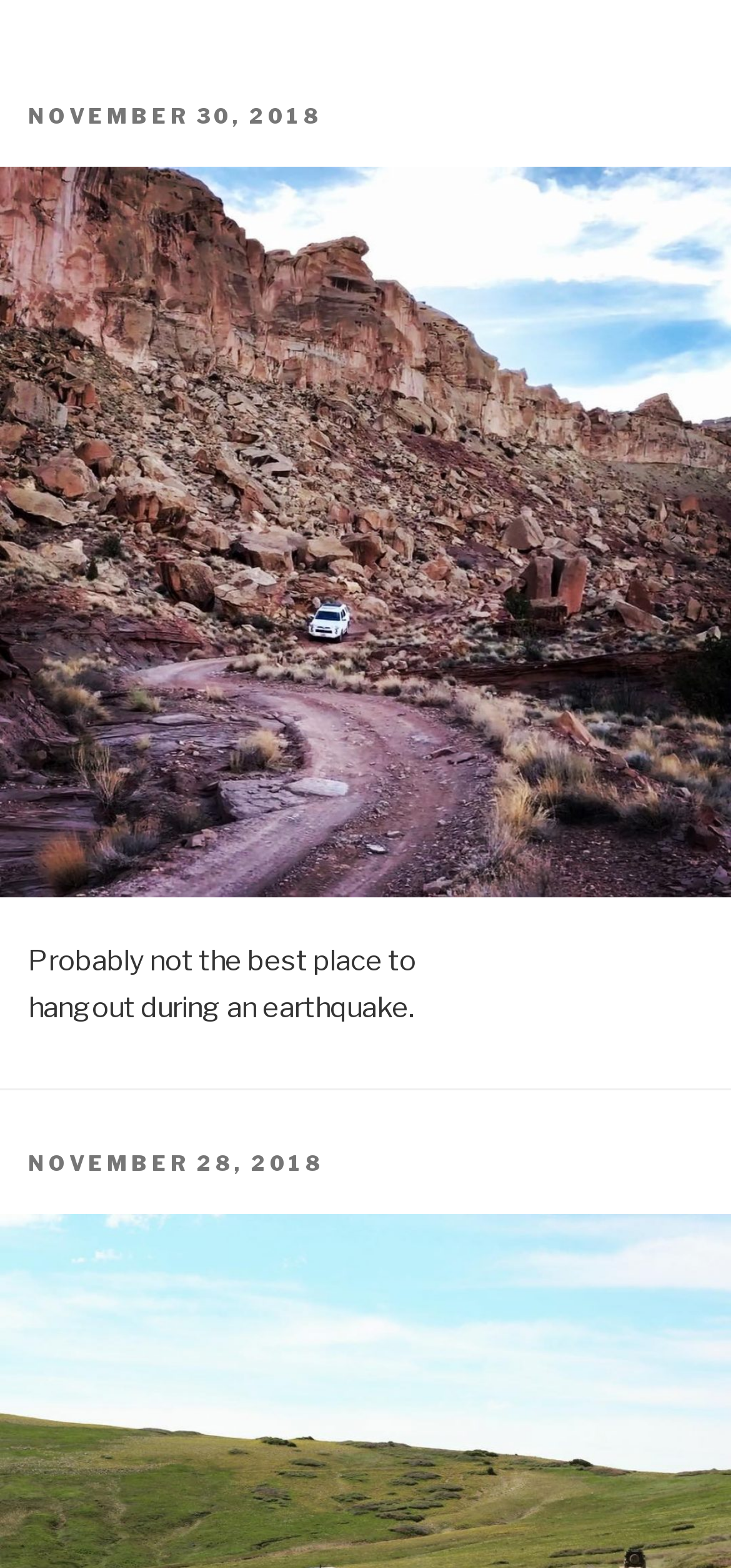What is the date of the first post?
Using the image as a reference, give a one-word or short phrase answer.

NOVEMBER 30, 2018